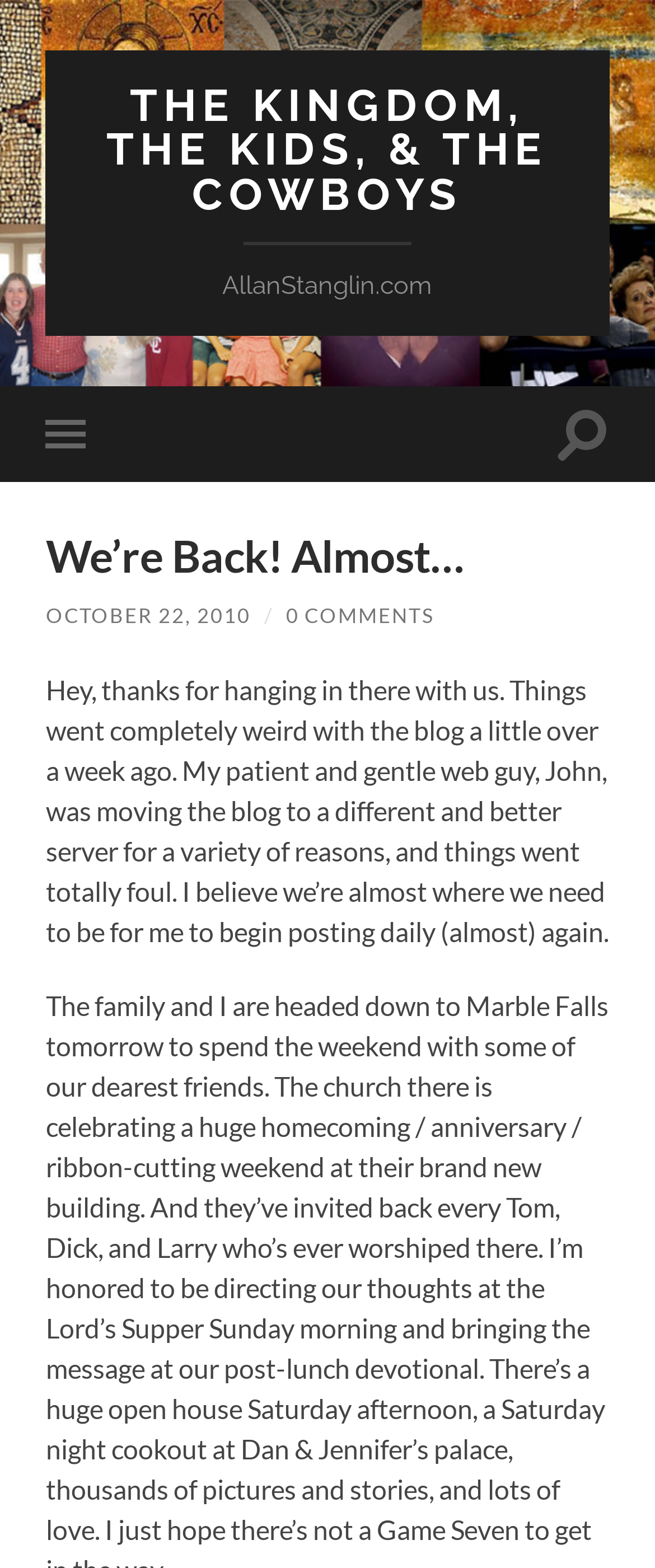Identify the bounding box coordinates of the HTML element based on this description: "0 Comments".

[0.437, 0.385, 0.662, 0.401]